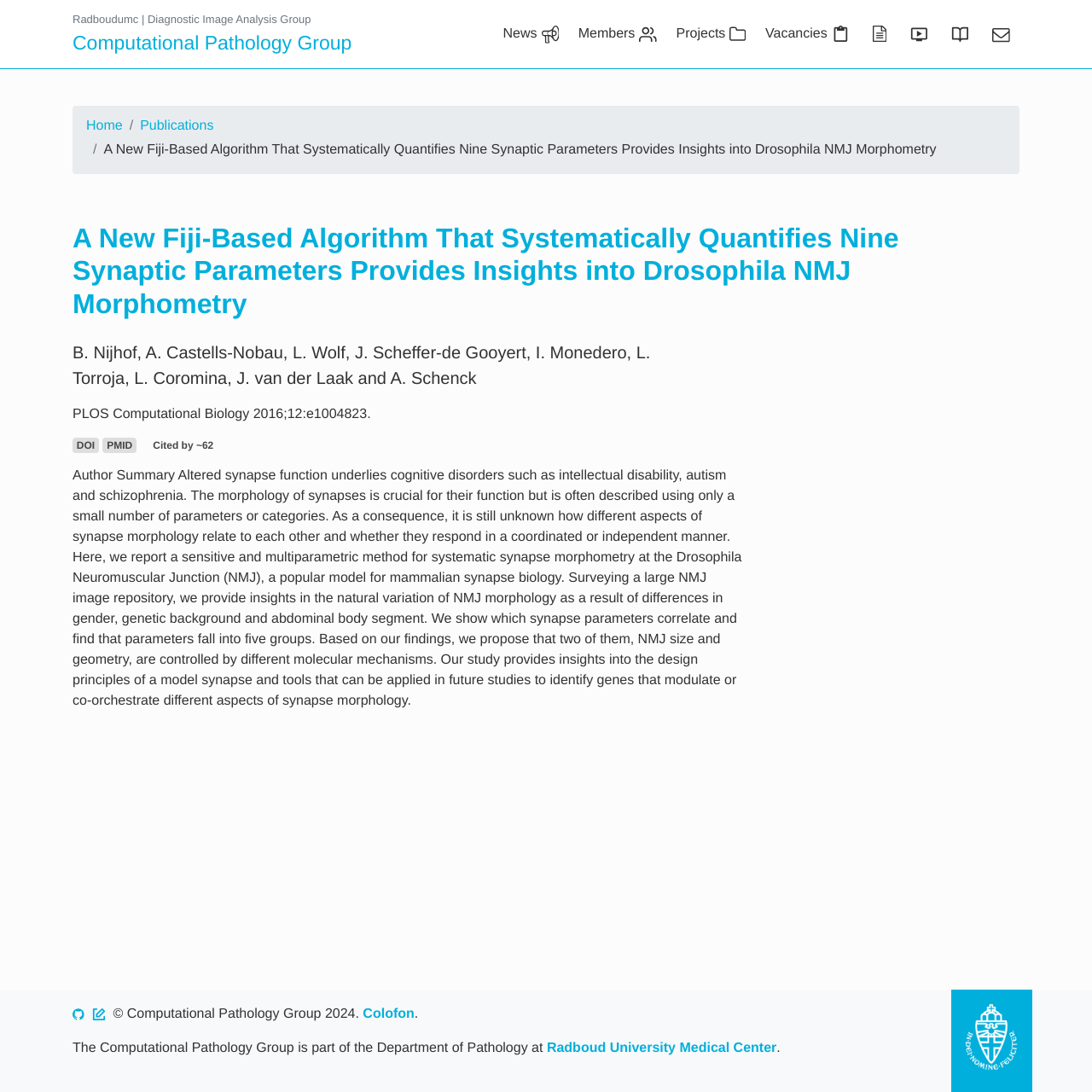Pinpoint the bounding box coordinates of the area that should be clicked to complete the following instruction: "Click on the News link". The coordinates must be given as four float numbers between 0 and 1, i.e., [left, top, right, bottom].

[0.452, 0.016, 0.521, 0.047]